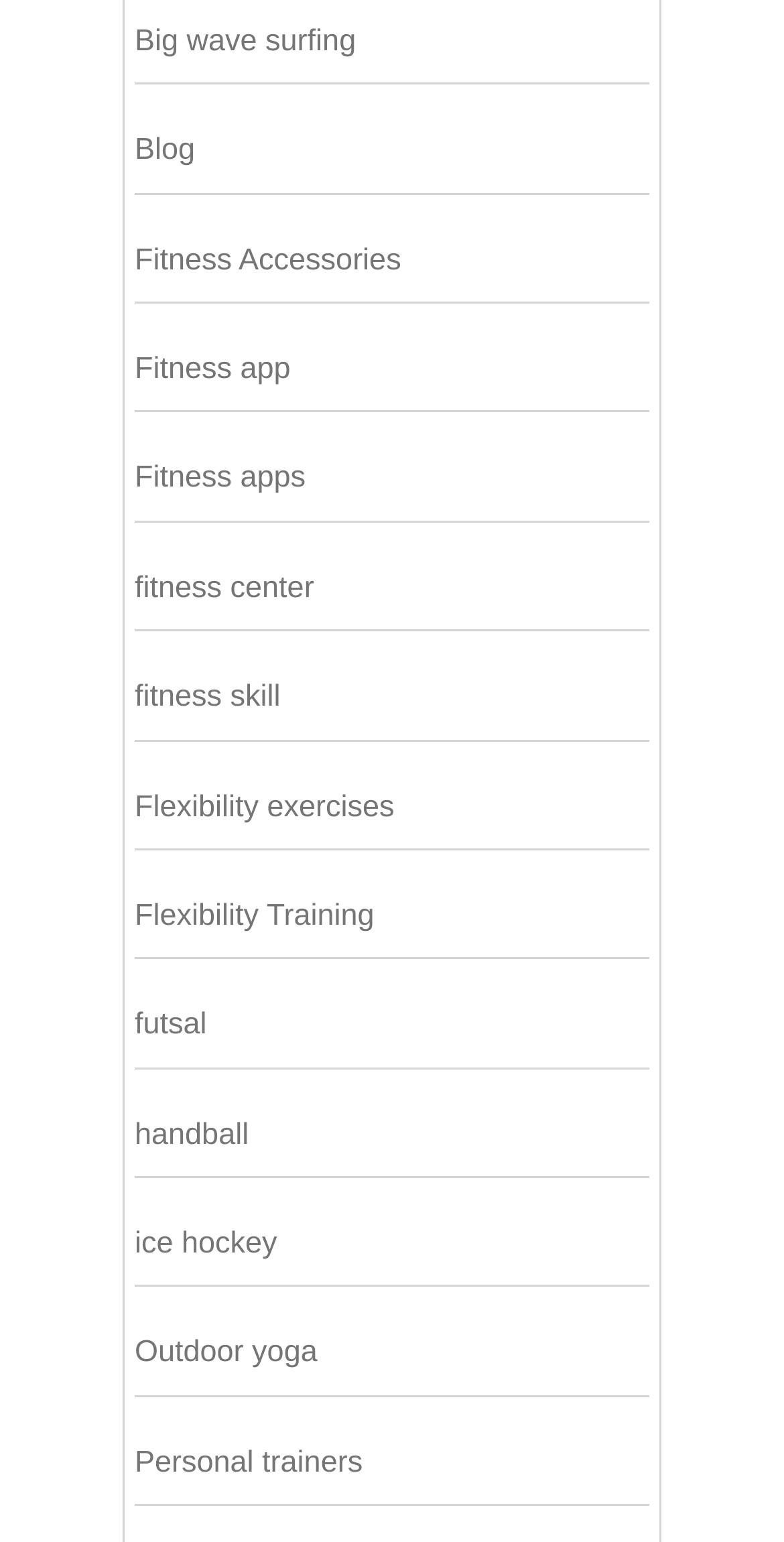Using the description: "futsal", identify the bounding box of the corresponding UI element in the screenshot.

[0.172, 0.654, 0.264, 0.676]